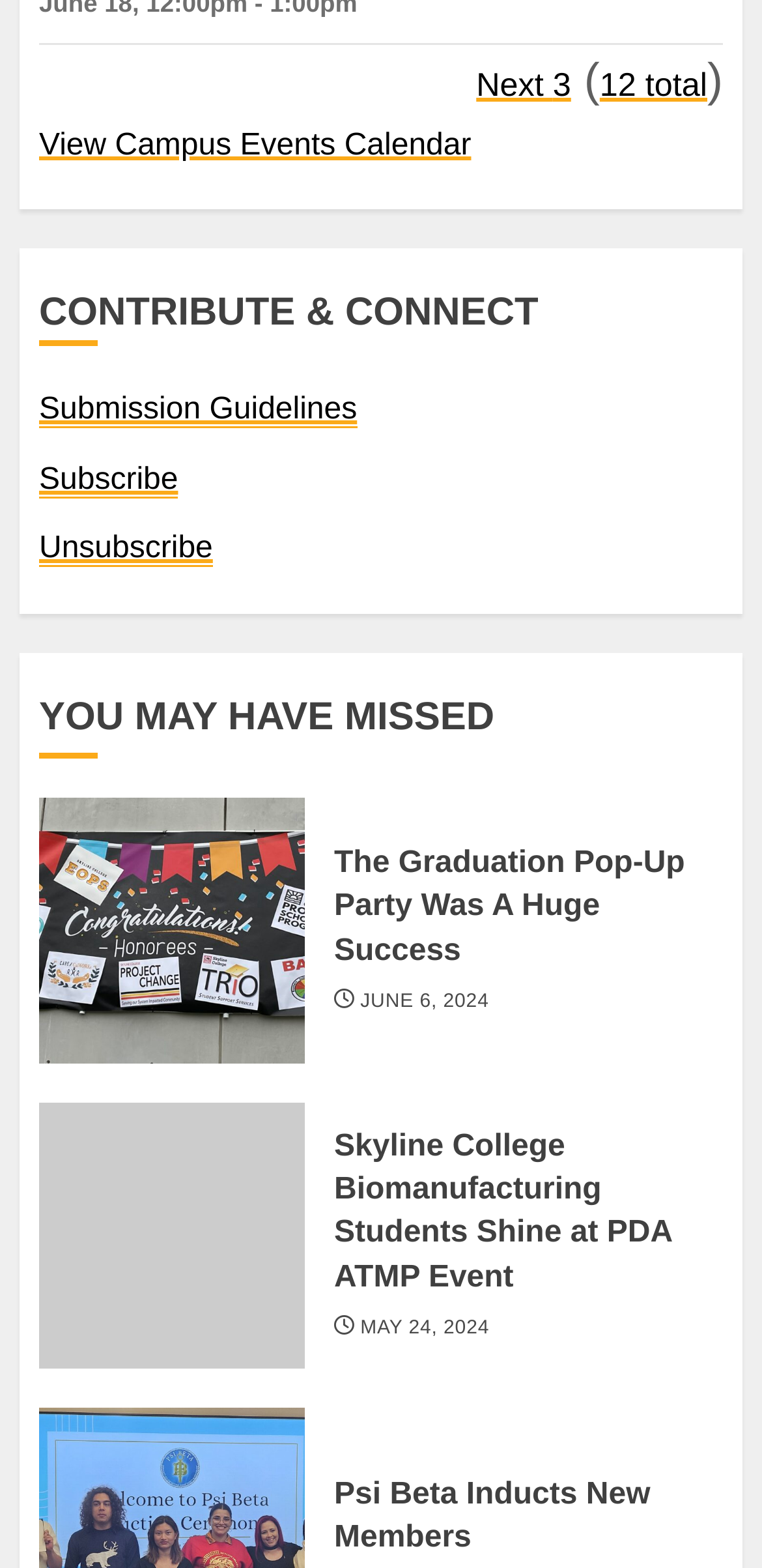Find the bounding box coordinates of the clickable element required to execute the following instruction: "Search for health information". Provide the coordinates as four float numbers between 0 and 1, i.e., [left, top, right, bottom].

None